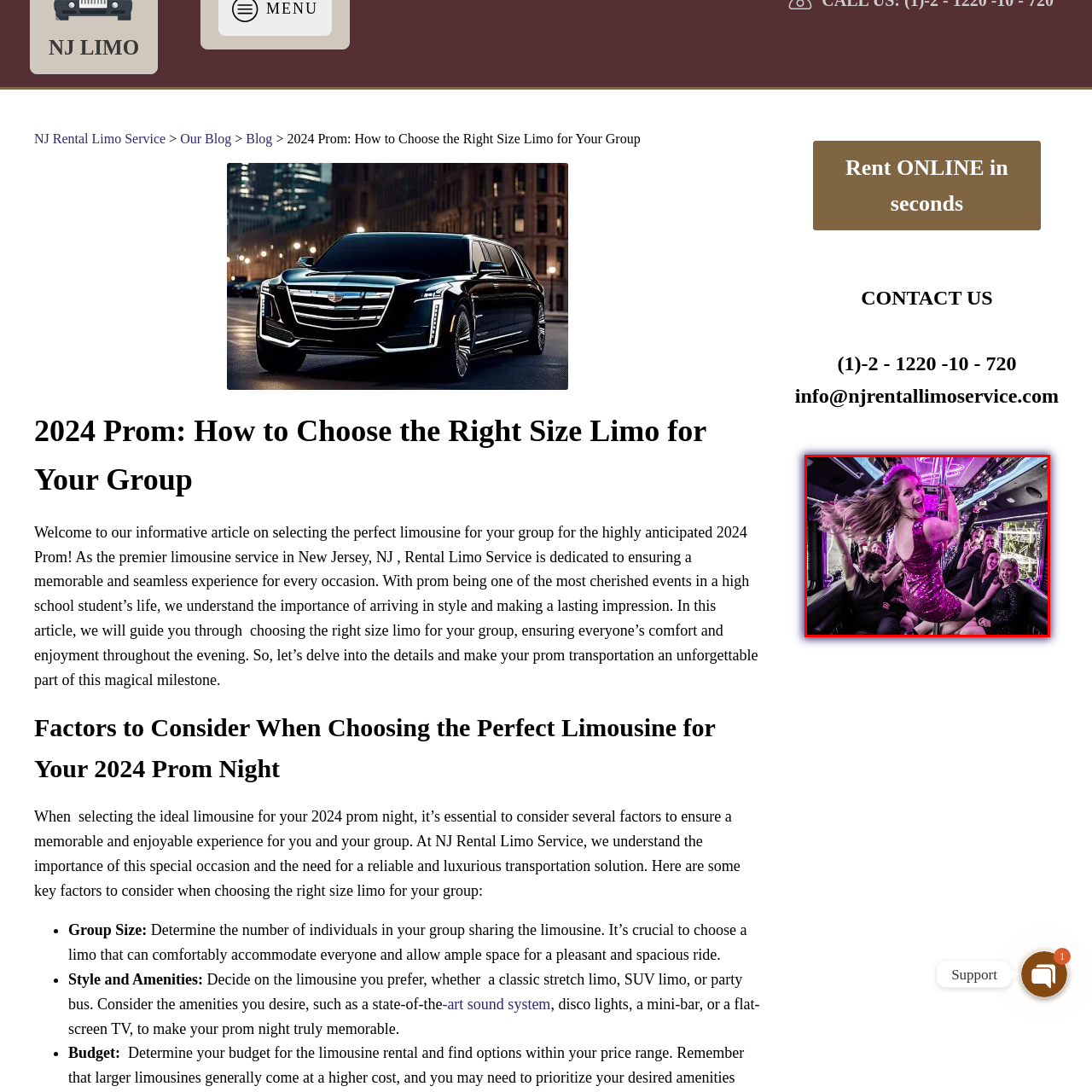What is the occasion possibly related to?
Look closely at the portion of the image highlighted by the red bounding box and provide a comprehensive answer to the question.

The caption suggests that the celebration inside the limo might be related to a prom night, which is a significant event in the lives of high school students, often marked with luxurious and festive settings like the one depicted in the image.